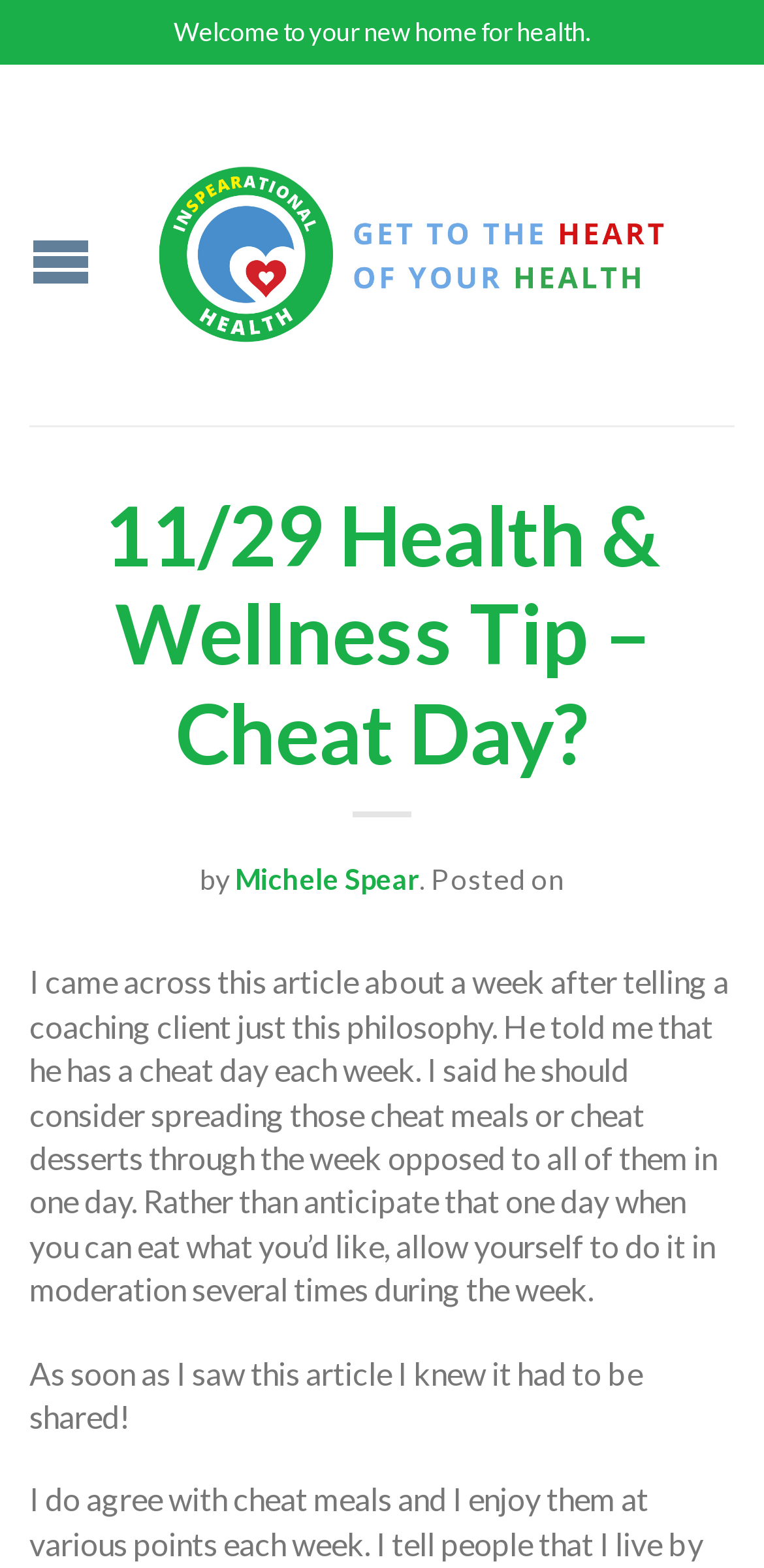What is the purpose of the article?
Provide a one-word or short-phrase answer based on the image.

To share a health tip